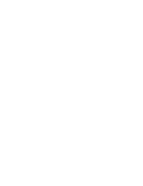What is the brand of the Gum Arabic 55 g product?
Examine the image and provide an in-depth answer to the question.

The accompanying product, Gum Arabic 55 g, is from the brand Texturestar, which offers this product as a stabilizer for use in various recipes, including chocolates and frostings.